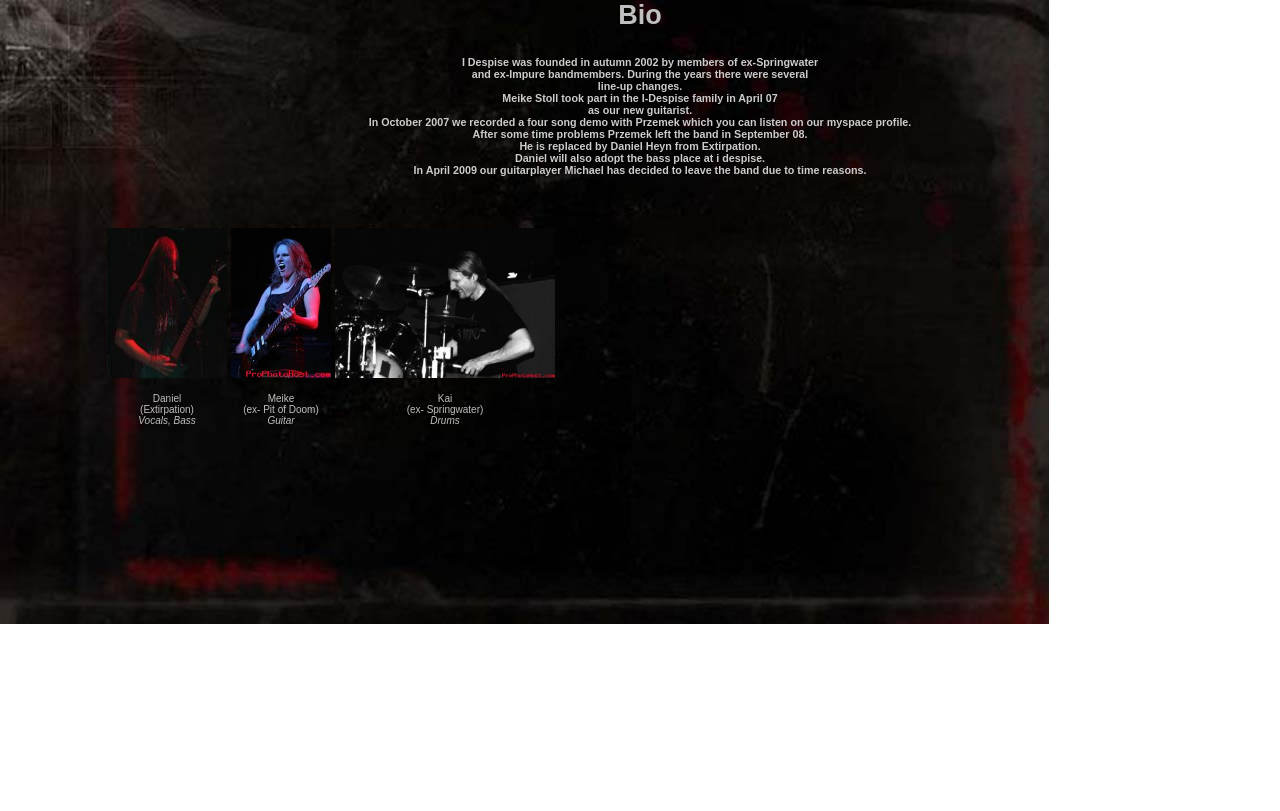Review the image closely and give a comprehensive answer to the question: How many songs did I Despise record in October 2007?

The webpage mentions that 'In October 2007 we recorded a four song demo with Przemek'. Therefore, I Despise recorded four songs in October 2007.